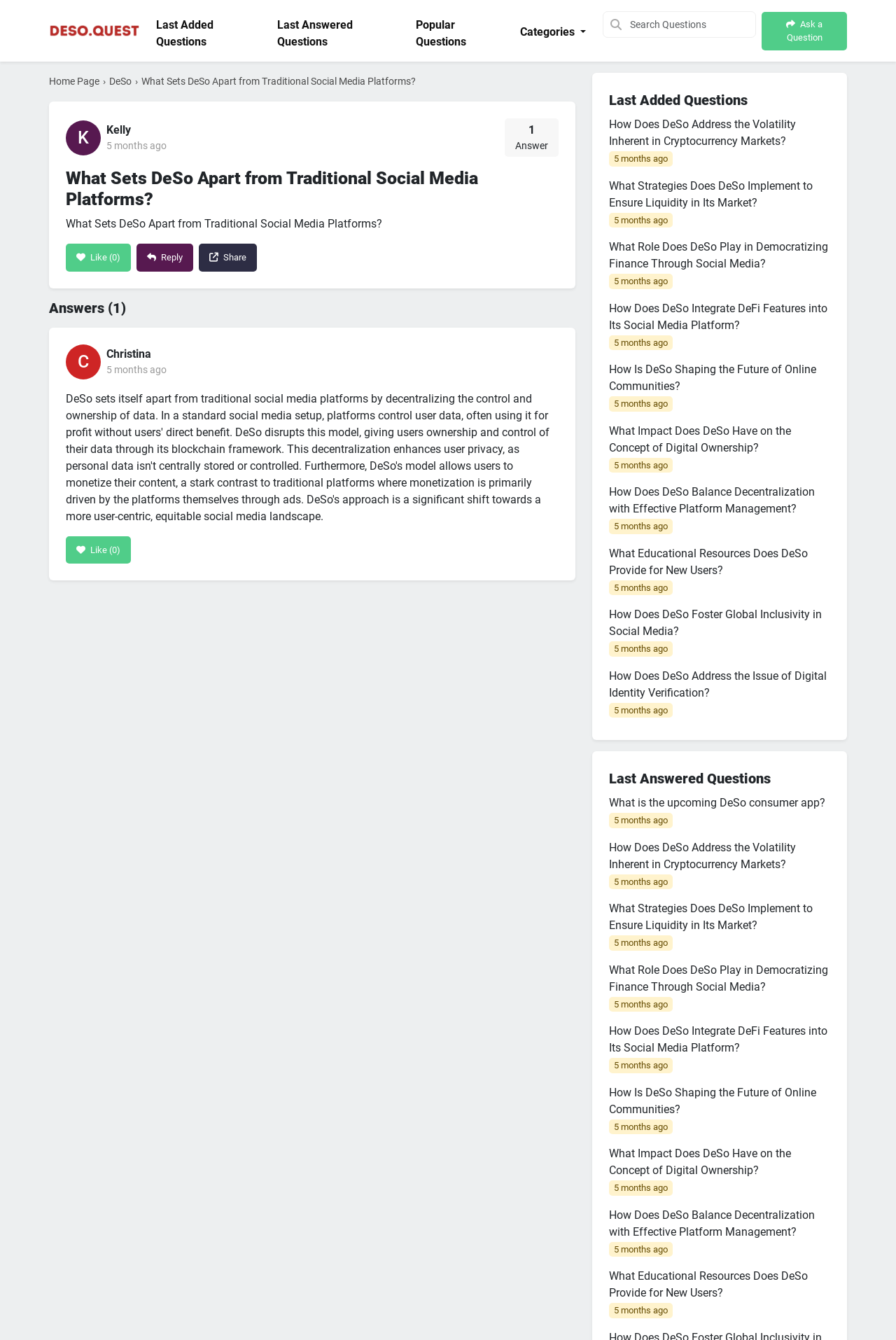What is the timestamp of the question?
Answer the question with a detailed explanation, including all necessary information.

I found the timestamp by looking at the text next to the username, which indicates when the question was asked.